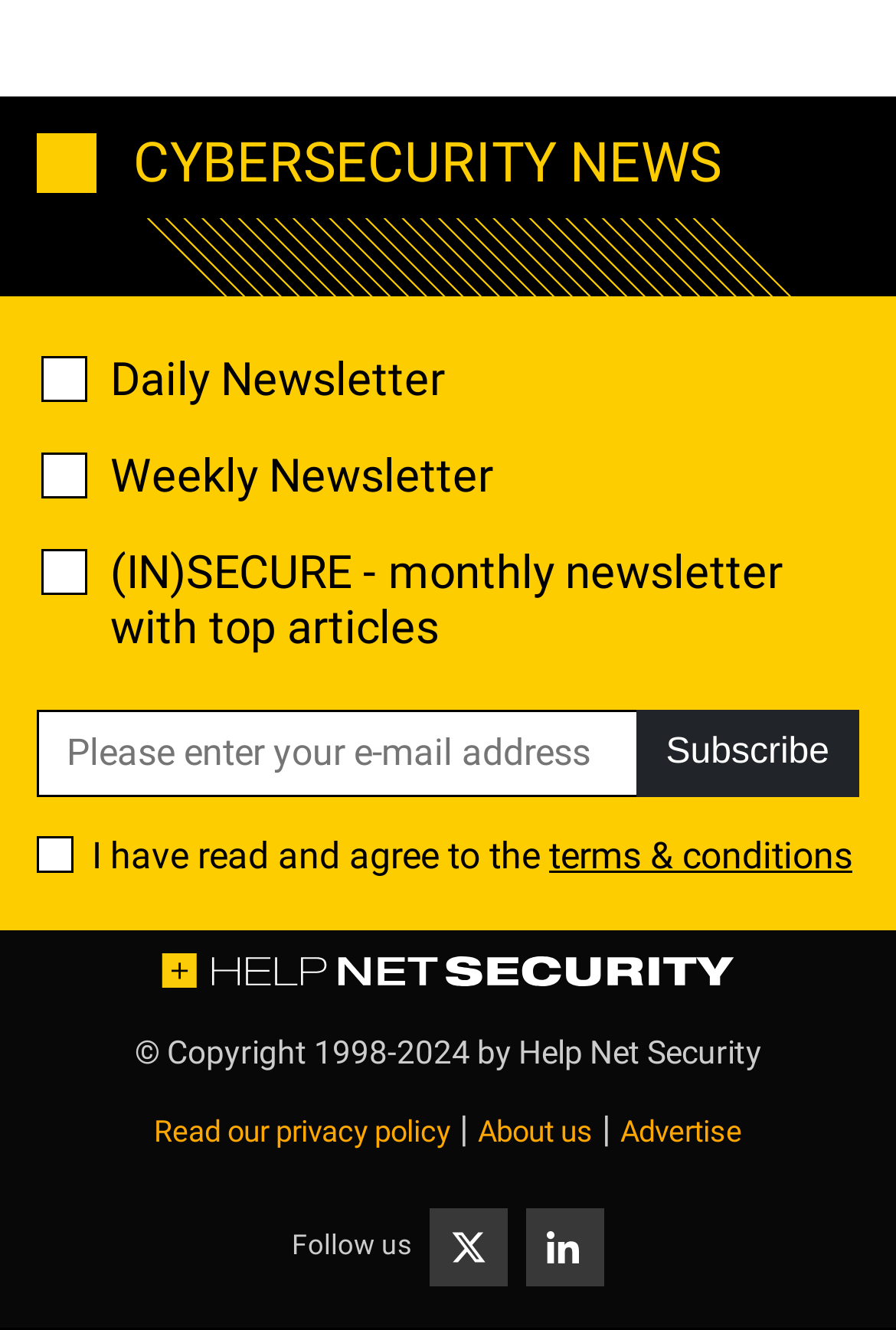Use a single word or phrase to answer the question:
What social media platforms are available for following?

Two